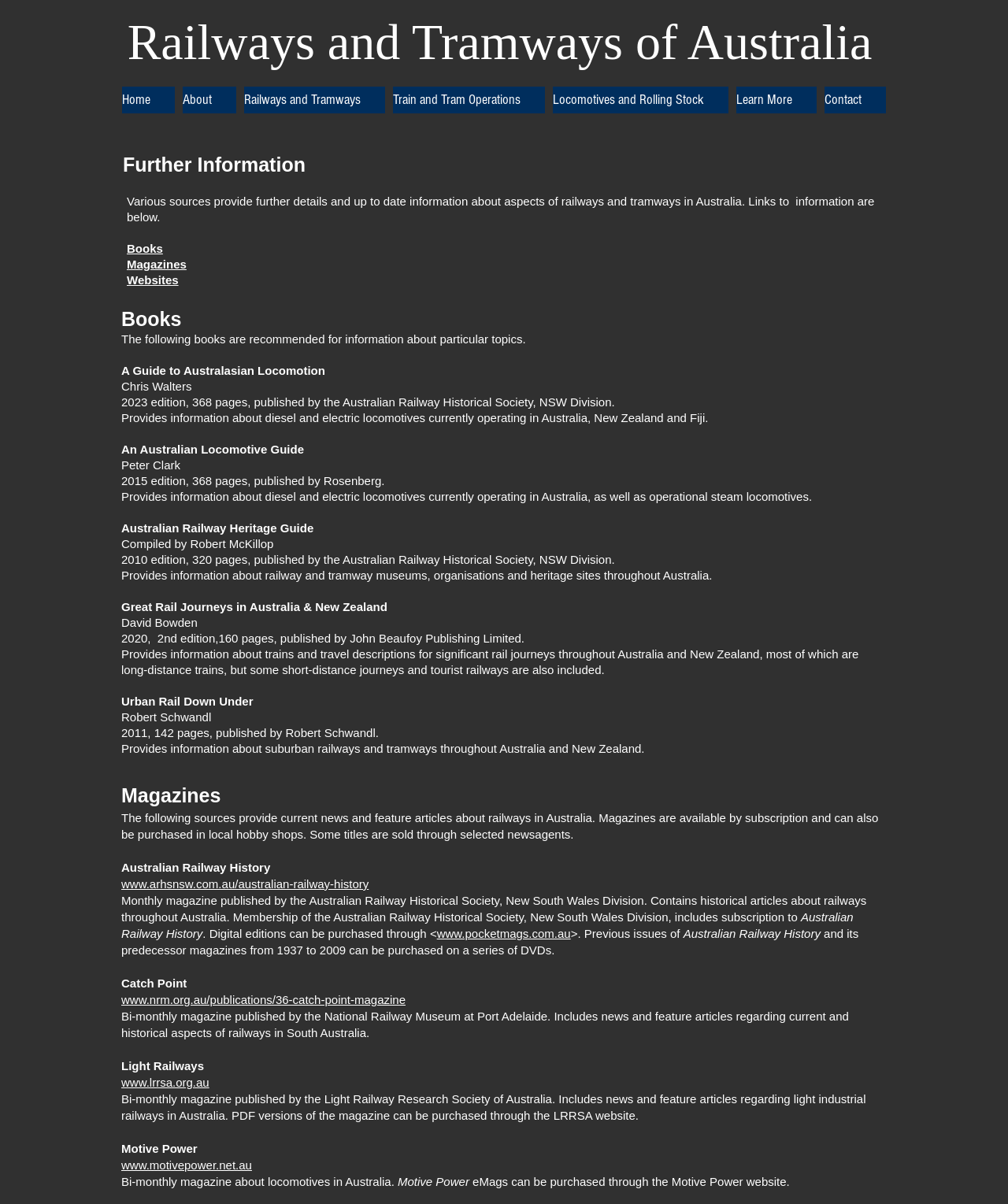Determine the bounding box coordinates of the clickable element necessary to fulfill the instruction: "Click on the 'Australian Railway History' link". Provide the coordinates as four float numbers within the 0 to 1 range, i.e., [left, top, right, bottom].

[0.12, 0.727, 0.366, 0.74]